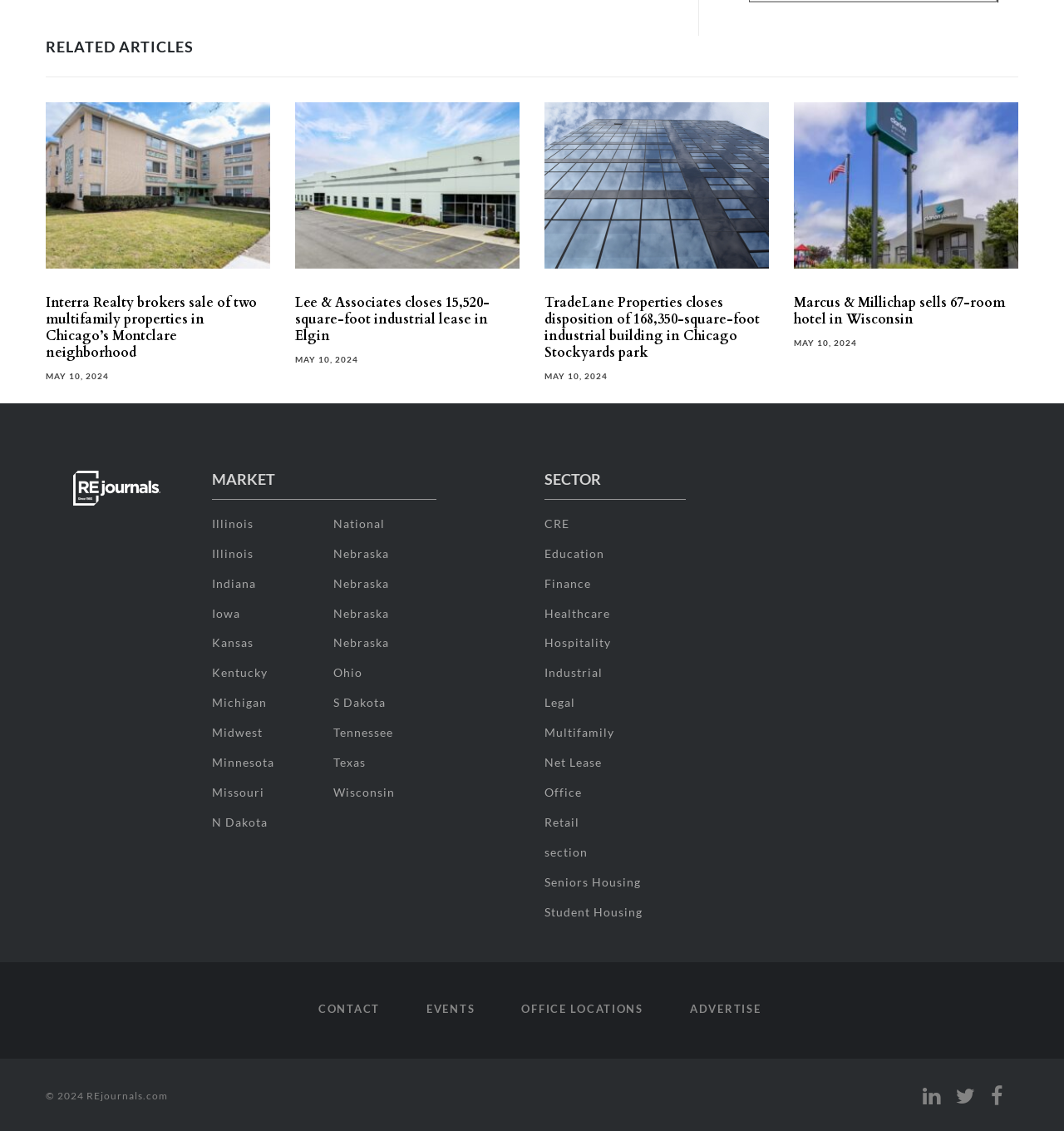What is the date of the articles?
Answer the question based on the image using a single word or a brief phrase.

MAY 10, 2024